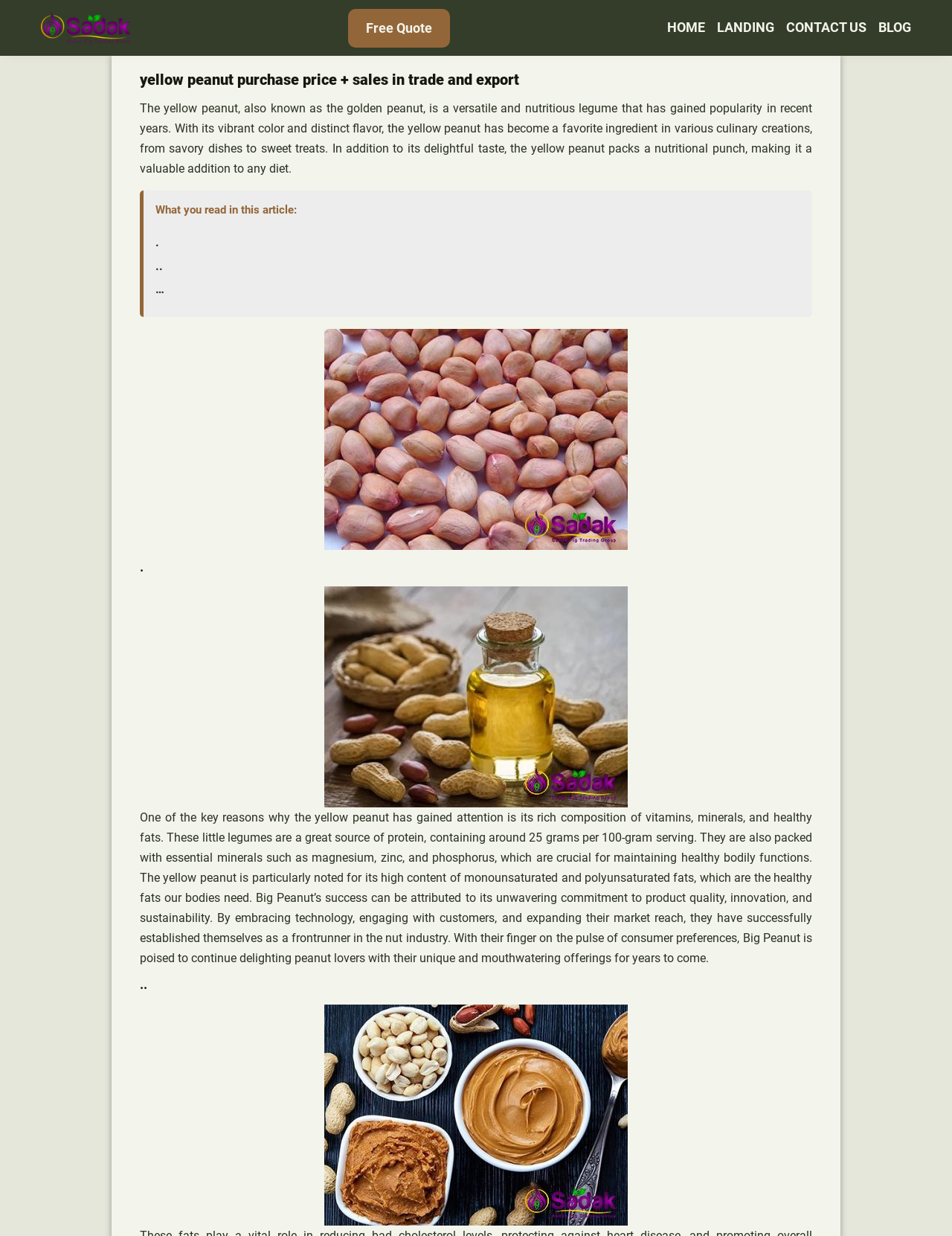Generate the text of the webpage's primary heading.

yellow peanut purchase price + sales in trade and export